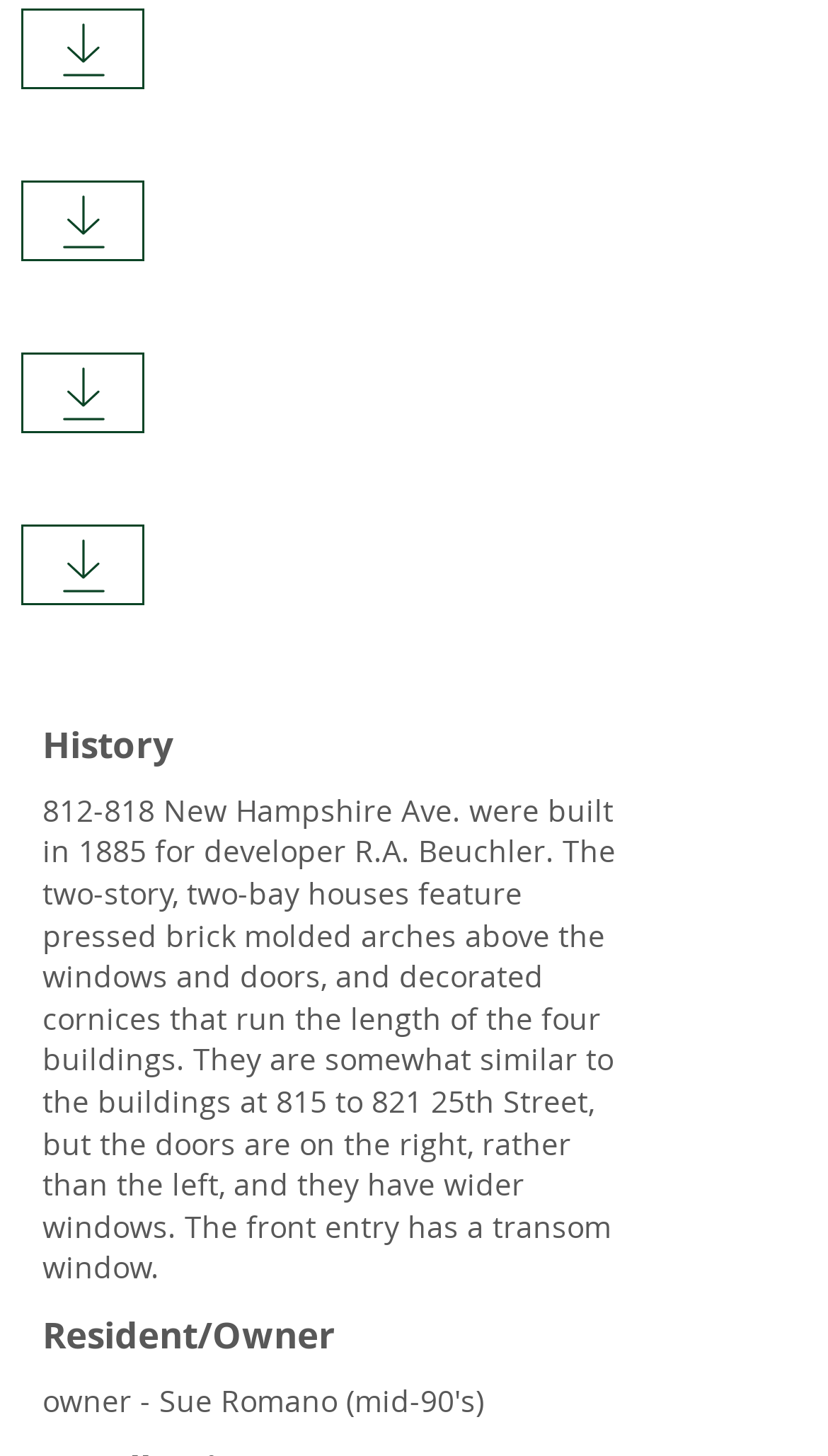How many sections are there?
Analyze the image and deliver a detailed answer to the question.

I identified two headings, 'History' and 'Resident/Owner', which suggest that there are two sections on the webpage.